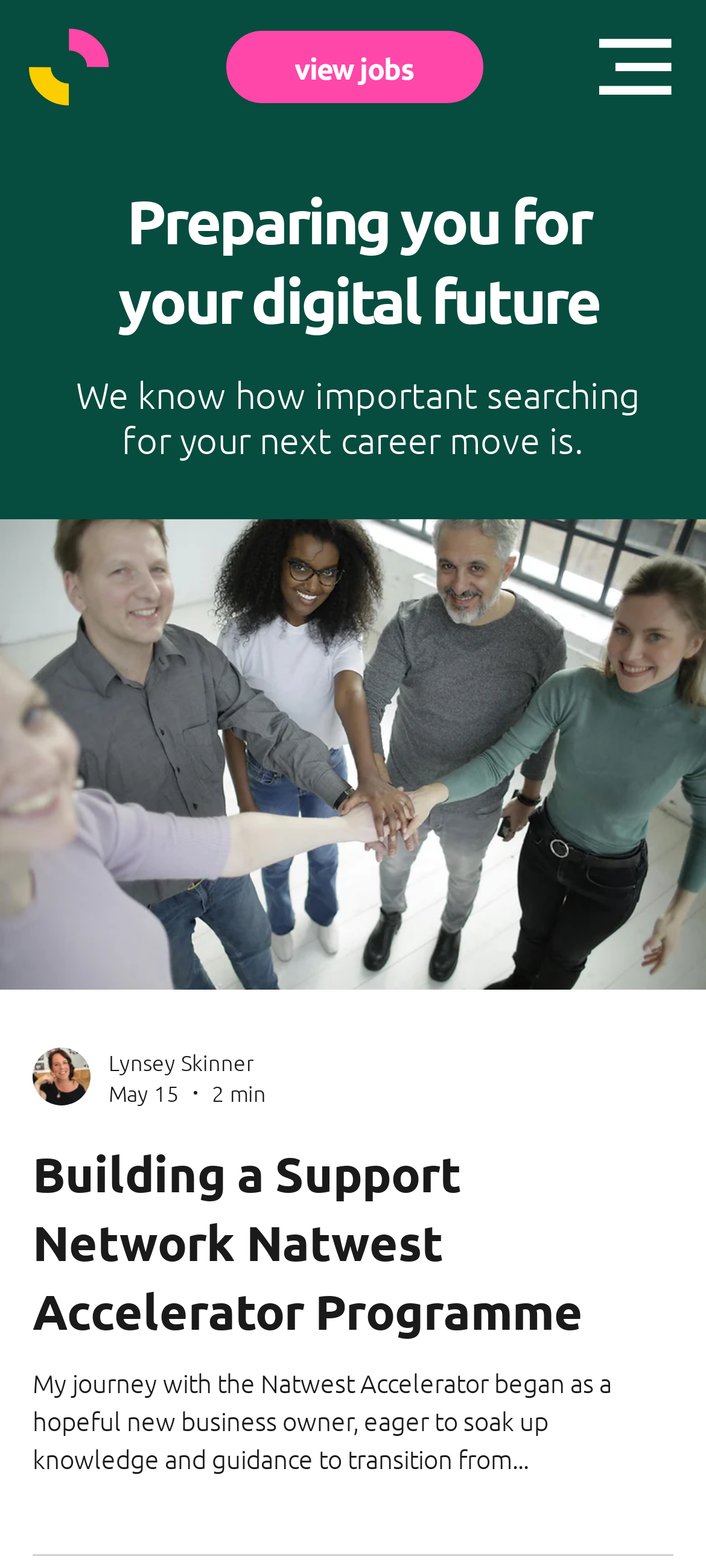What is the main topic of the blog?
Look at the screenshot and give a one-word or phrase answer.

Digital future